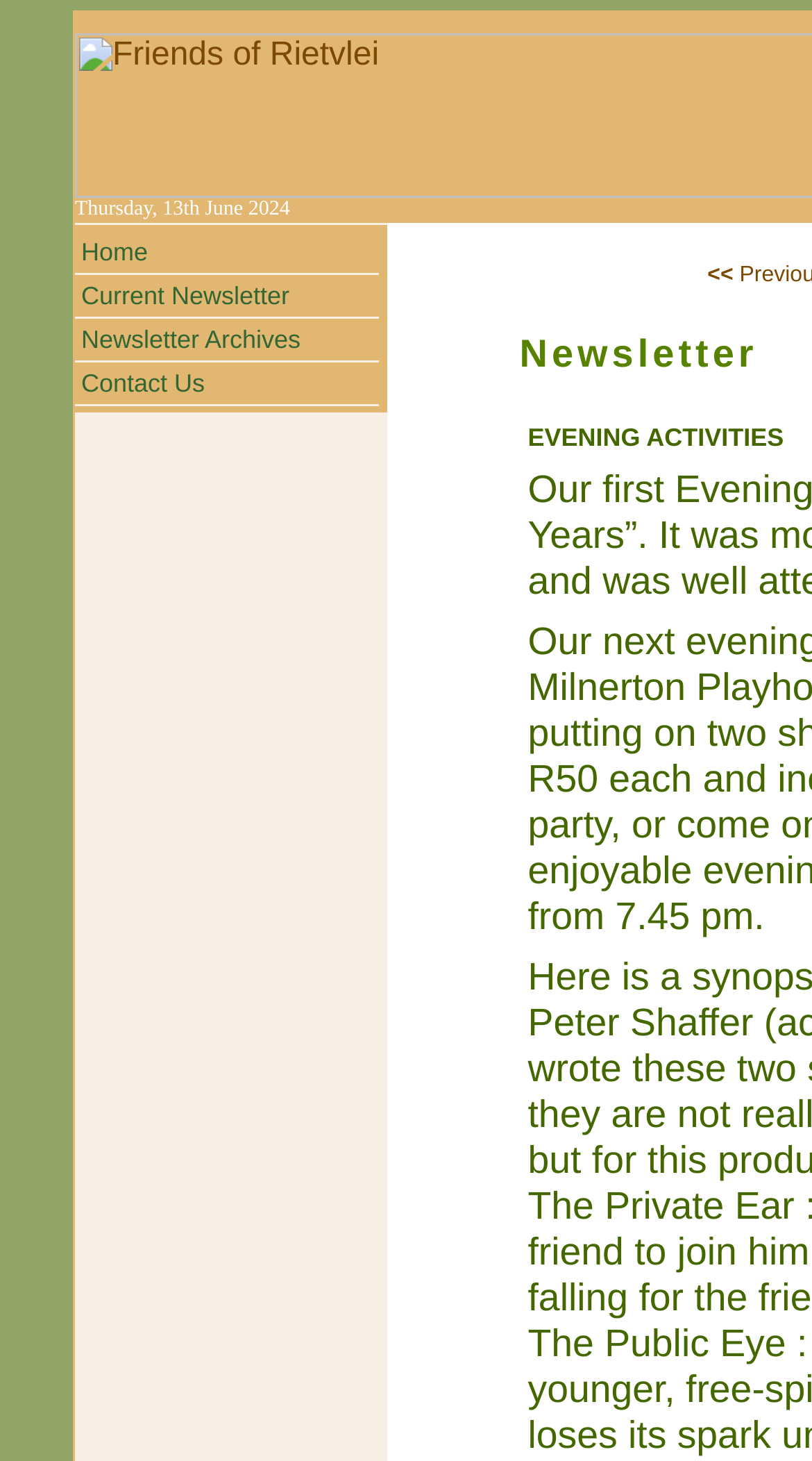Given the description of a UI element: "Home", identify the bounding box coordinates of the matching element in the webpage screenshot.

[0.092, 0.158, 0.467, 0.188]